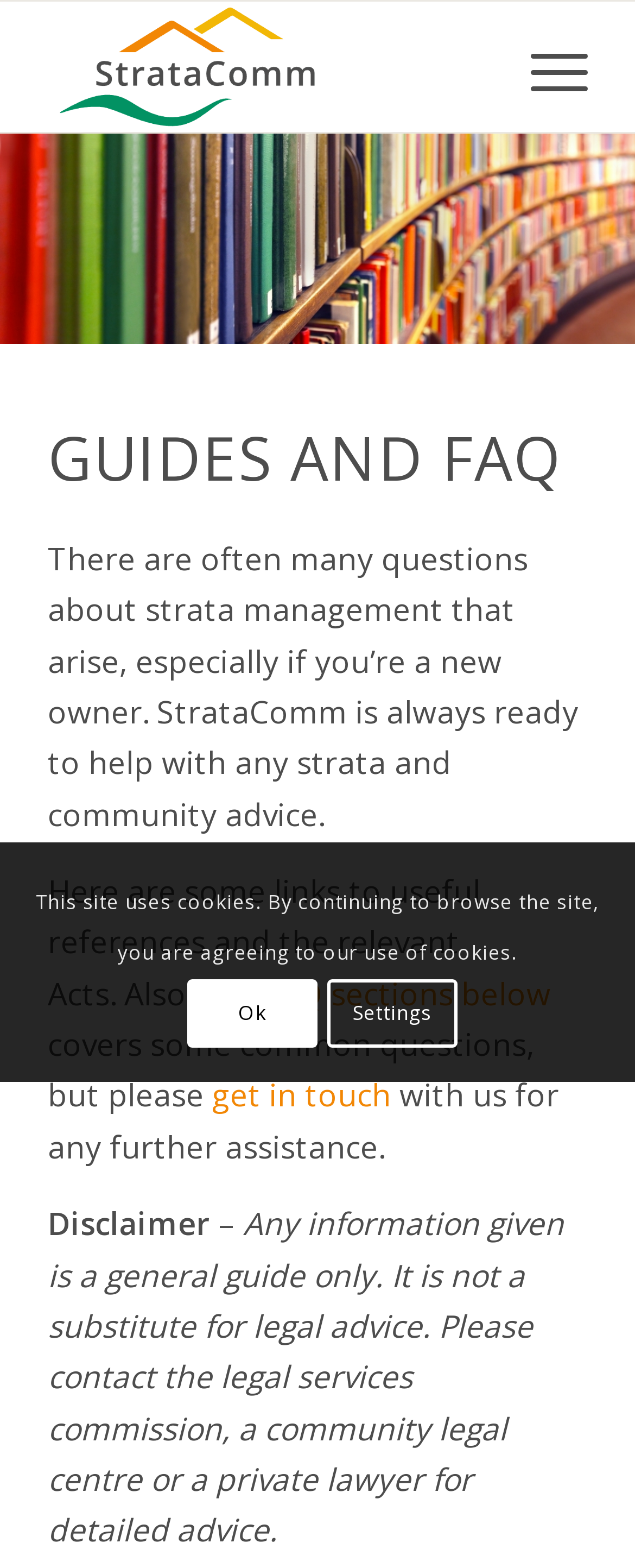Articulate a detailed summary of the webpage's content and design.

The webpage is about StrataComm Management Services, providing guides and FAQs related to strata services, owner and occupant rights, and more. At the top left, there is a logo of StrataComm, an image with a link to the company's main page. Next to the logo, there is a menu item labeled "Menu" at the top right corner.

Below the logo and menu, there is a heading "GUIDES AND FAQ" in a prominent position. Following this heading, there is a paragraph of text explaining that StrataComm is ready to help with any strata and community advice, especially for new owners. 

Below this paragraph, there are two sections of text. The first section provides links to useful references and relevant Acts, and also mentions that the FAQ sections below cover some common questions. The second section encourages users to get in touch with StrataComm for any further assistance.

At the bottom left, there is a disclaimer section, which states that any information given is a general guide only and not a substitute for legal advice. Below this disclaimer, there is a notice about the site using cookies, with options to "Ok" or "Settings" at the bottom right.